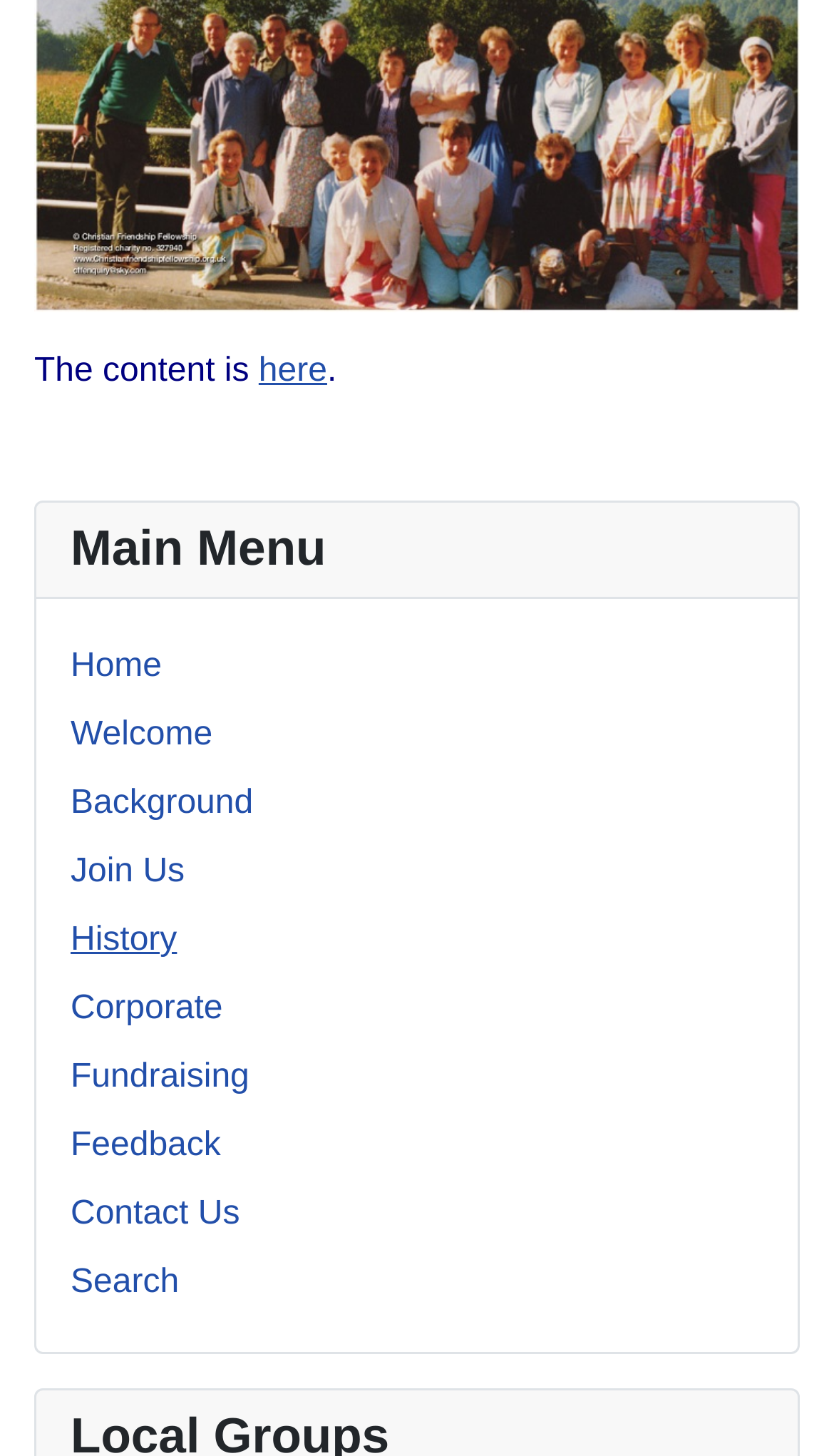Identify the bounding box coordinates for the region to click in order to carry out this instruction: "view the booklet cover". Provide the coordinates using four float numbers between 0 and 1, formatted as [left, top, right, bottom].

[0.041, 0.013, 0.959, 0.038]